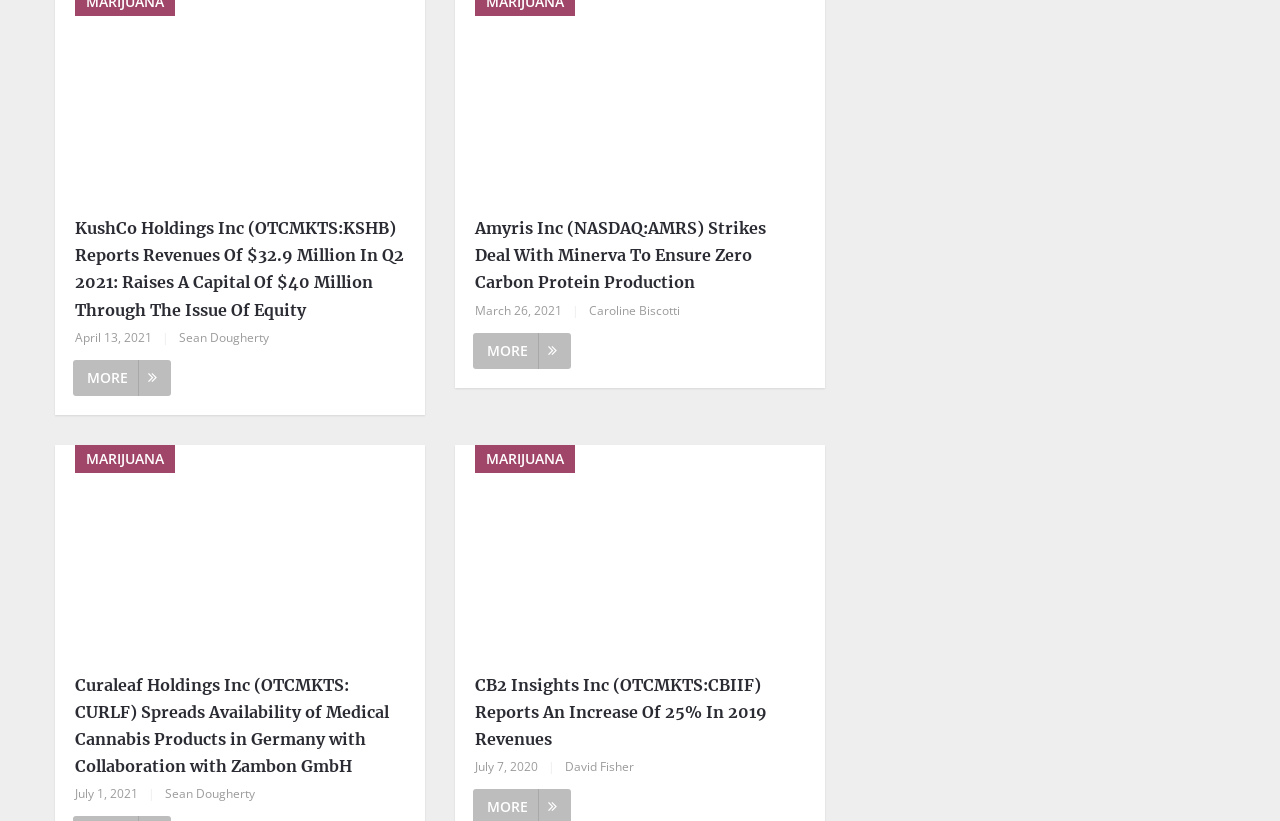Identify the bounding box coordinates of the area you need to click to perform the following instruction: "Read more about Amyris Inc".

[0.369, 0.405, 0.446, 0.449]